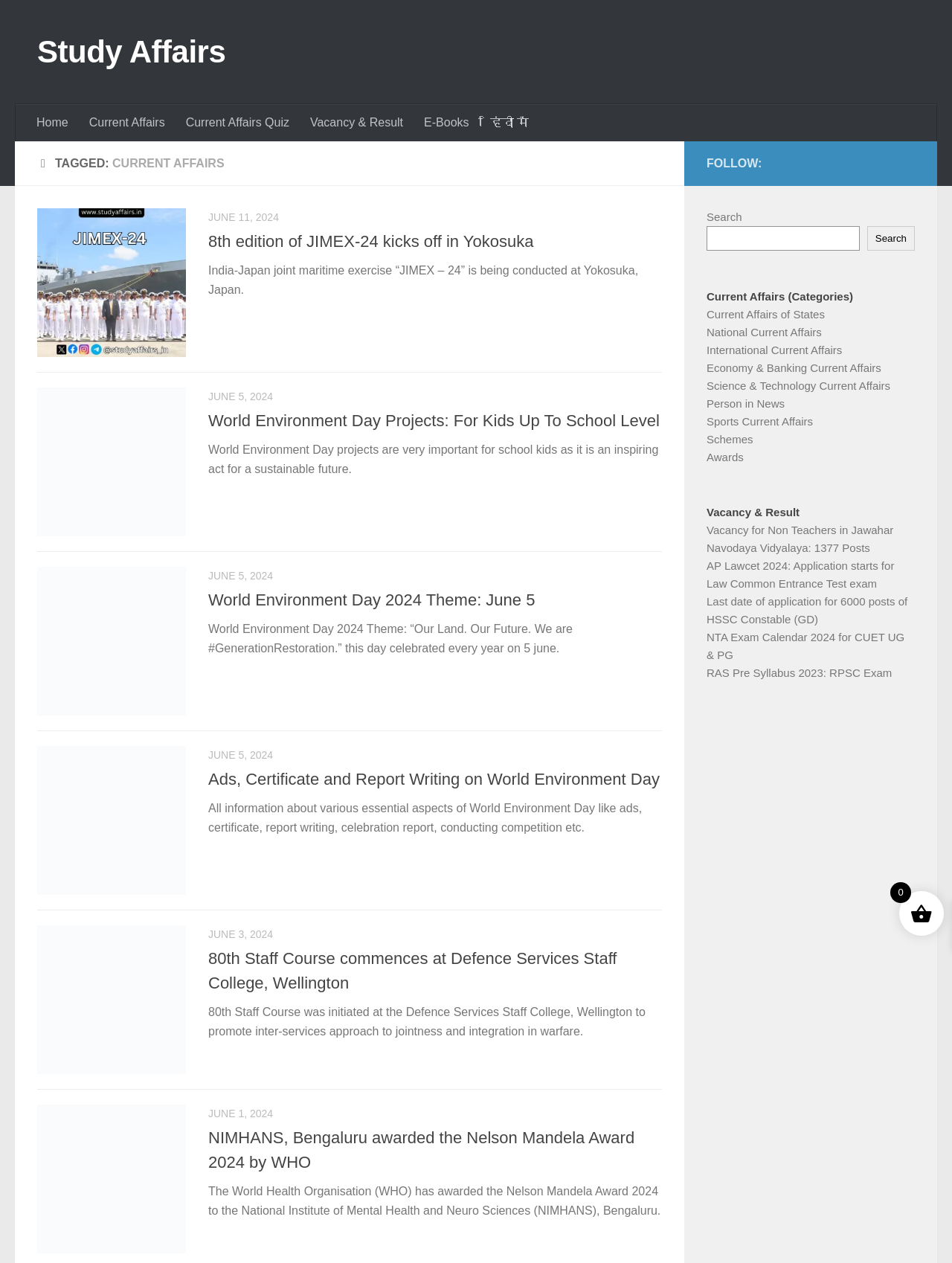Identify the bounding box for the described UI element: "Vacancy & Result".

[0.315, 0.082, 0.434, 0.112]